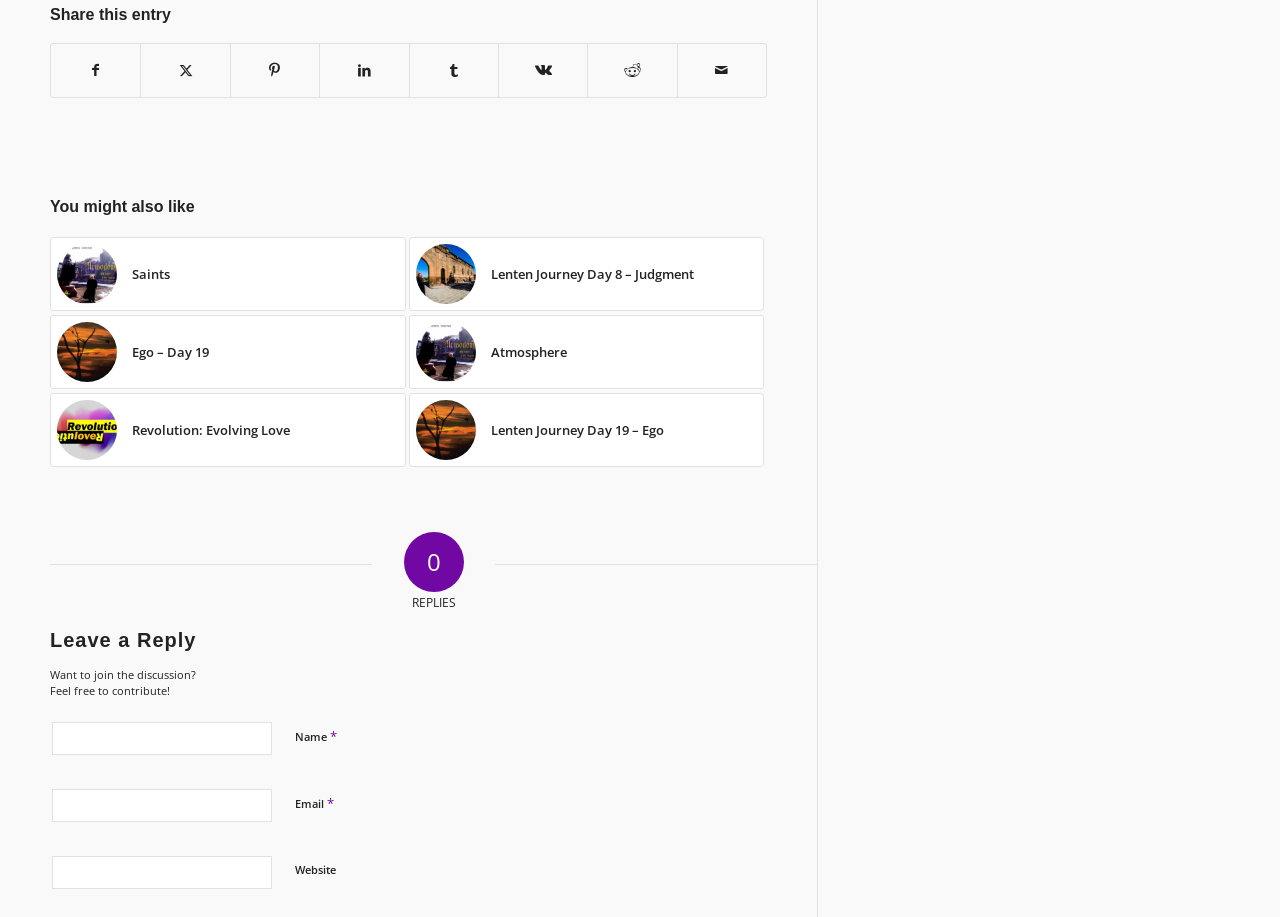What is the label of the first textbox?
Provide an in-depth and detailed answer to the question.

The first textbox on the webpage, which is required, has a label of 'Name' as indicated by the StaticText element 'Name' above it.